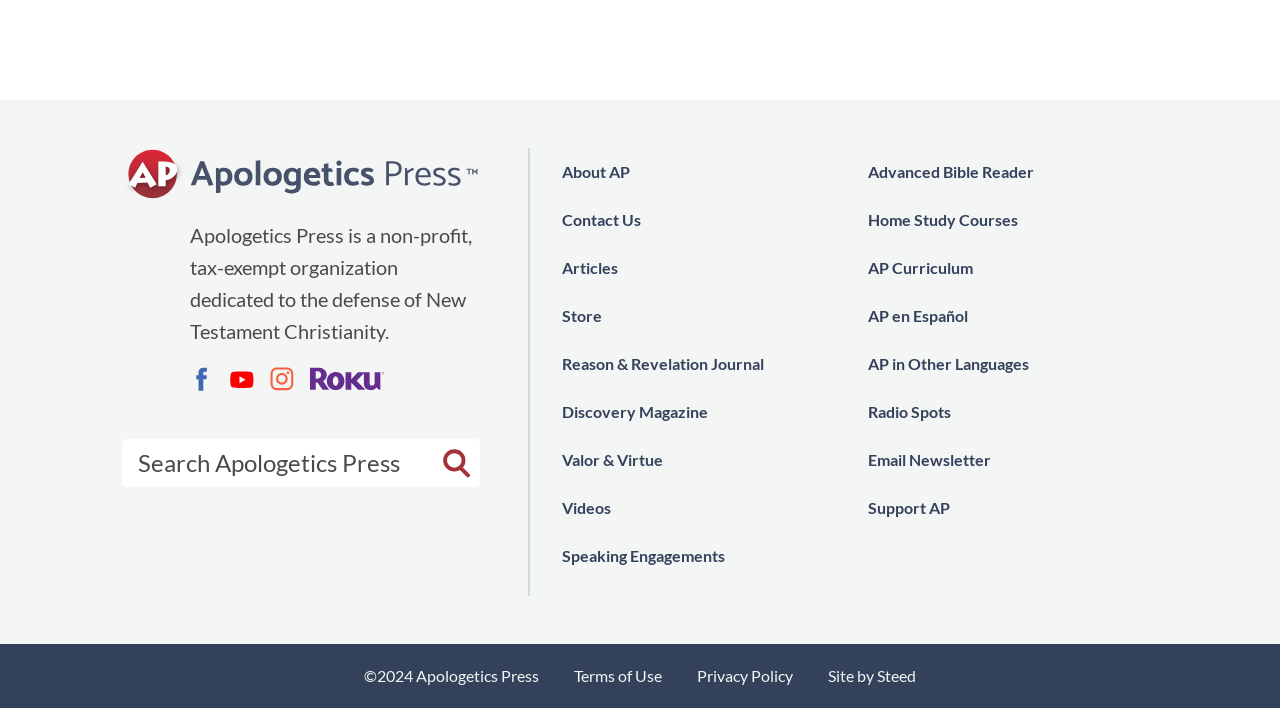Determine the bounding box for the described UI element: "Search Apologetics Press".

[0.095, 0.62, 0.375, 0.688]